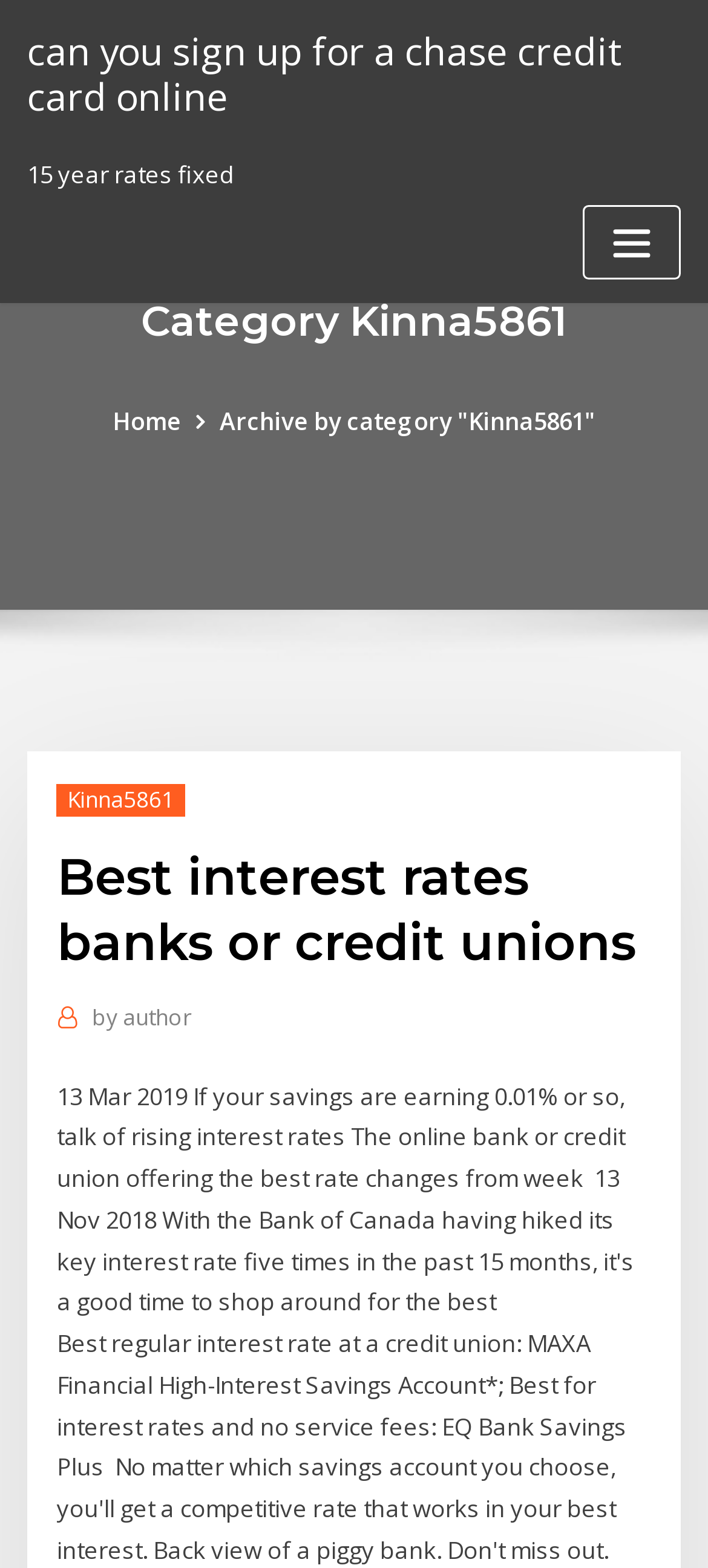Generate a comprehensive description of the webpage content.

The webpage appears to be a blog or article page focused on discussing interest rates offered by banks and credit unions. At the top-left corner, there is a link to sign up for a Chase credit card online. Next to it, there is a static text element displaying "15 year rates fixed", which suggests that the page may be discussing fixed interest rates for a 15-year period.

On the top-right corner, there is a toggle navigation button that is currently not expanded. Below the button, there is a heading element titled "Category Kinna5861", which indicates that the page is categorized under "Kinna5861".

The main content area has a series of links, with the first link being "Home" located at the top-left. Next to it, there is a link to "Archive by category 'Kinna5861'", which suggests that the page is part of a larger archive of articles categorized under "Kinna5861". Within this link, there is a sub-link to "Kinna5861", which may be a sub-category or a related topic.

Below these links, there is a header element that contains a heading titled "Best interest rates banks or credit unions", which is likely the title of the article or page. Finally, at the bottom of the page, there is a link to "by author", which may allow users to view articles written by a specific author.